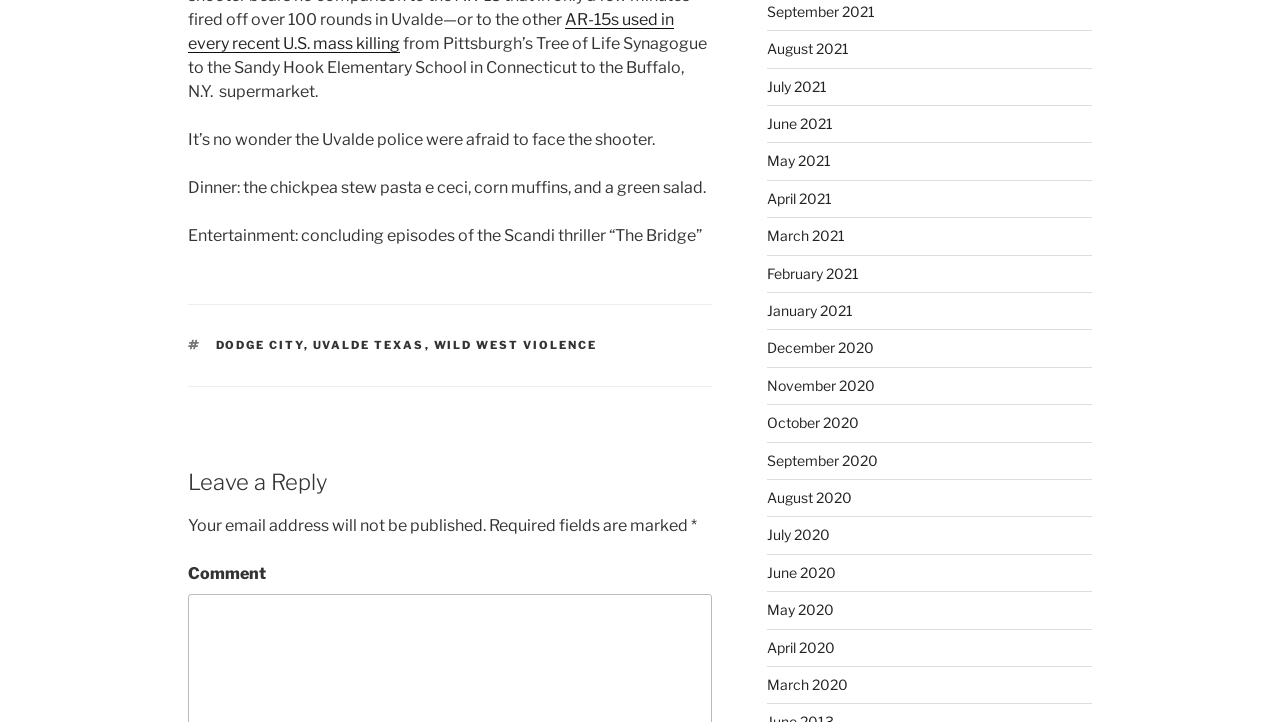What is the topic of the article?
Please give a detailed and elaborate answer to the question based on the image.

The article appears to be discussing gun violence in the United States, specifically mentioning the use of AR-15s in recent mass killings. The text also mentions the Uvalde police and the Sandy Hook Elementary School, which are both related to gun violence incidents.